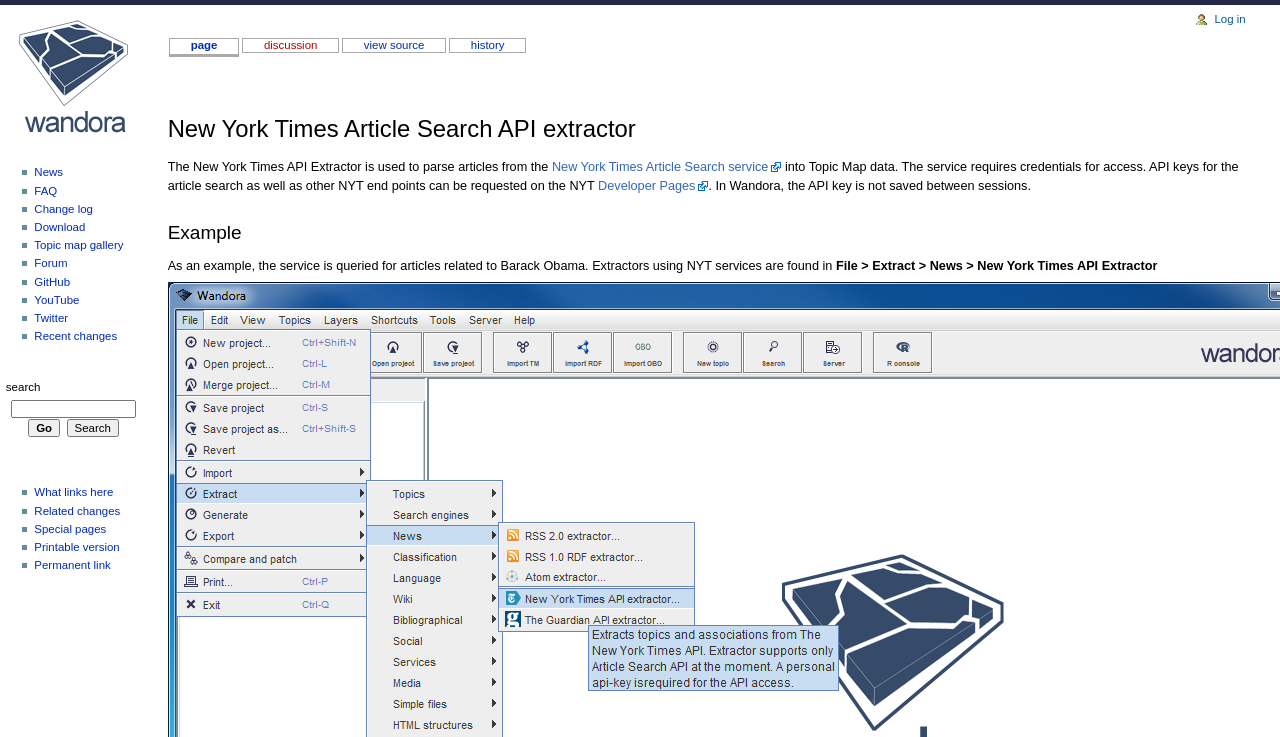Bounding box coordinates are specified in the format (top-left x, top-left y, bottom-right x, bottom-right y). All values are floating point numbers bounded between 0 and 1. Please provide the bounding box coordinate of the region this sentence describes: Log in

[0.949, 0.018, 0.973, 0.038]